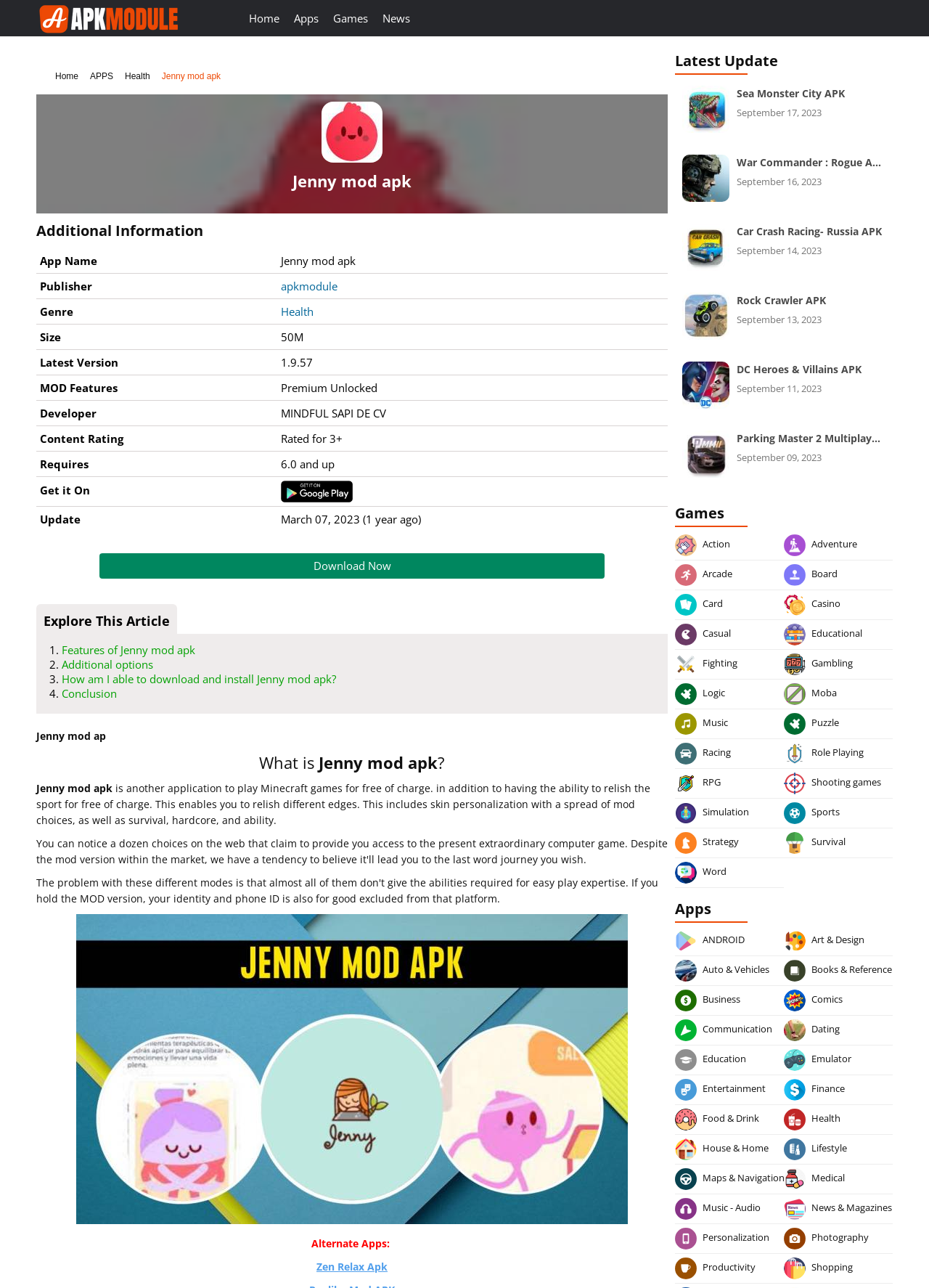Identify the coordinates of the bounding box for the element that must be clicked to accomplish the instruction: "Click on the 'Download Now' button".

[0.107, 0.43, 0.651, 0.449]